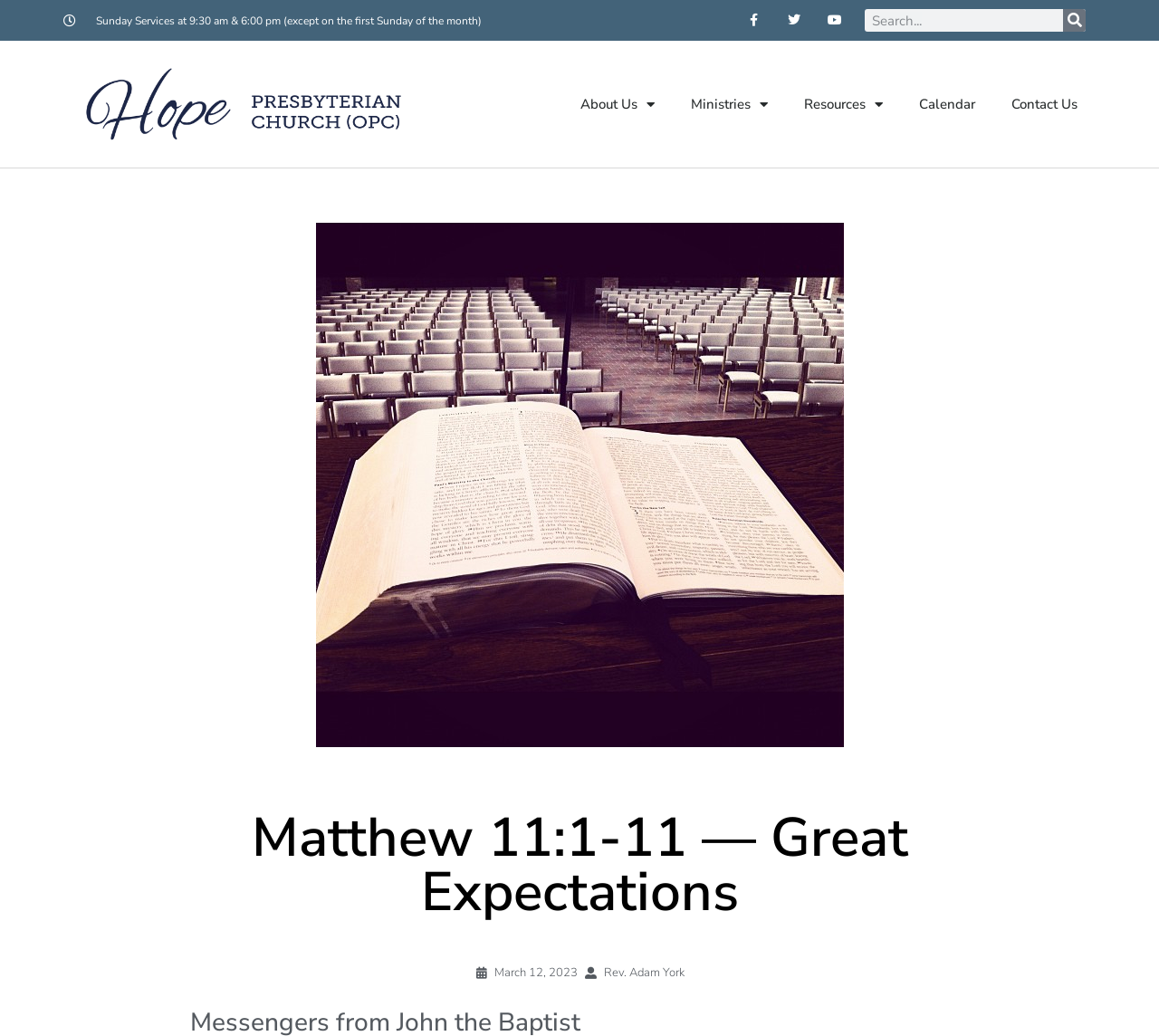Use a single word or phrase to answer the question:
How many main menu items are there?

5